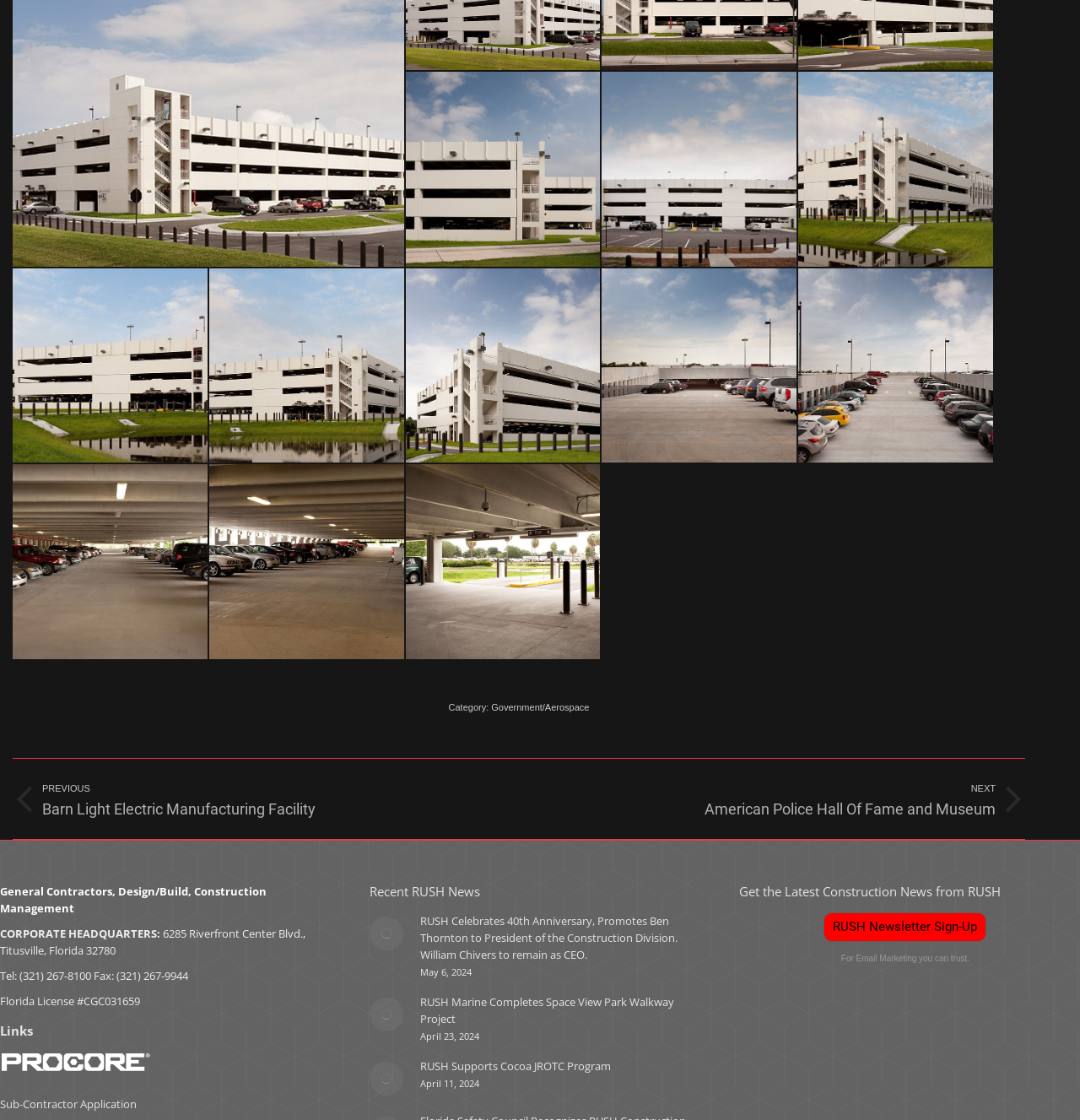Identify the bounding box of the UI component described as: "Government/Aerospace".

[0.455, 0.627, 0.546, 0.636]